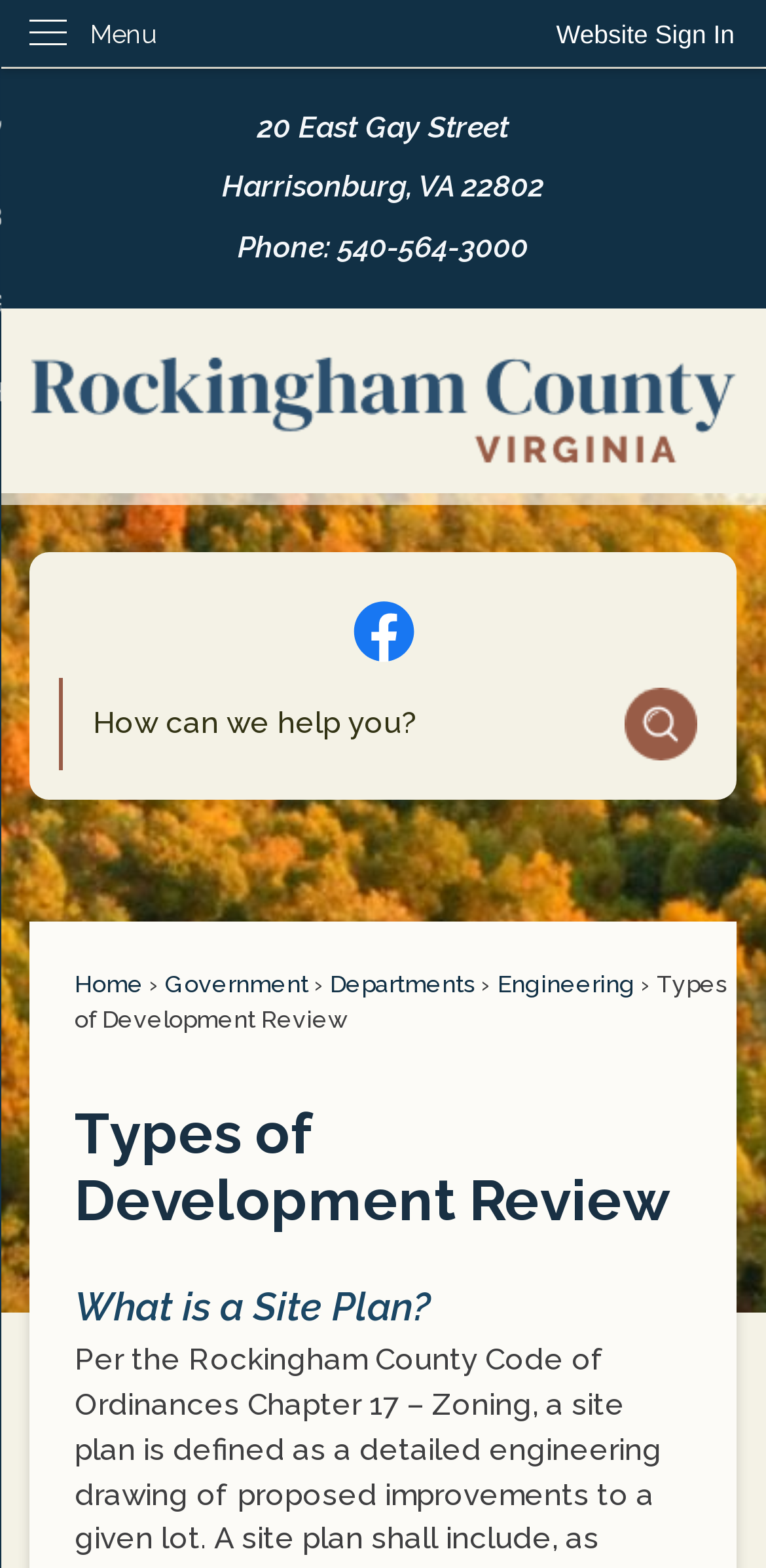Find the bounding box coordinates for the HTML element described in this sentence: "alt="Home page"". Provide the coordinates as four float numbers between 0 and 1, in the format [left, top, right, bottom].

[0.039, 0.21, 0.961, 0.3]